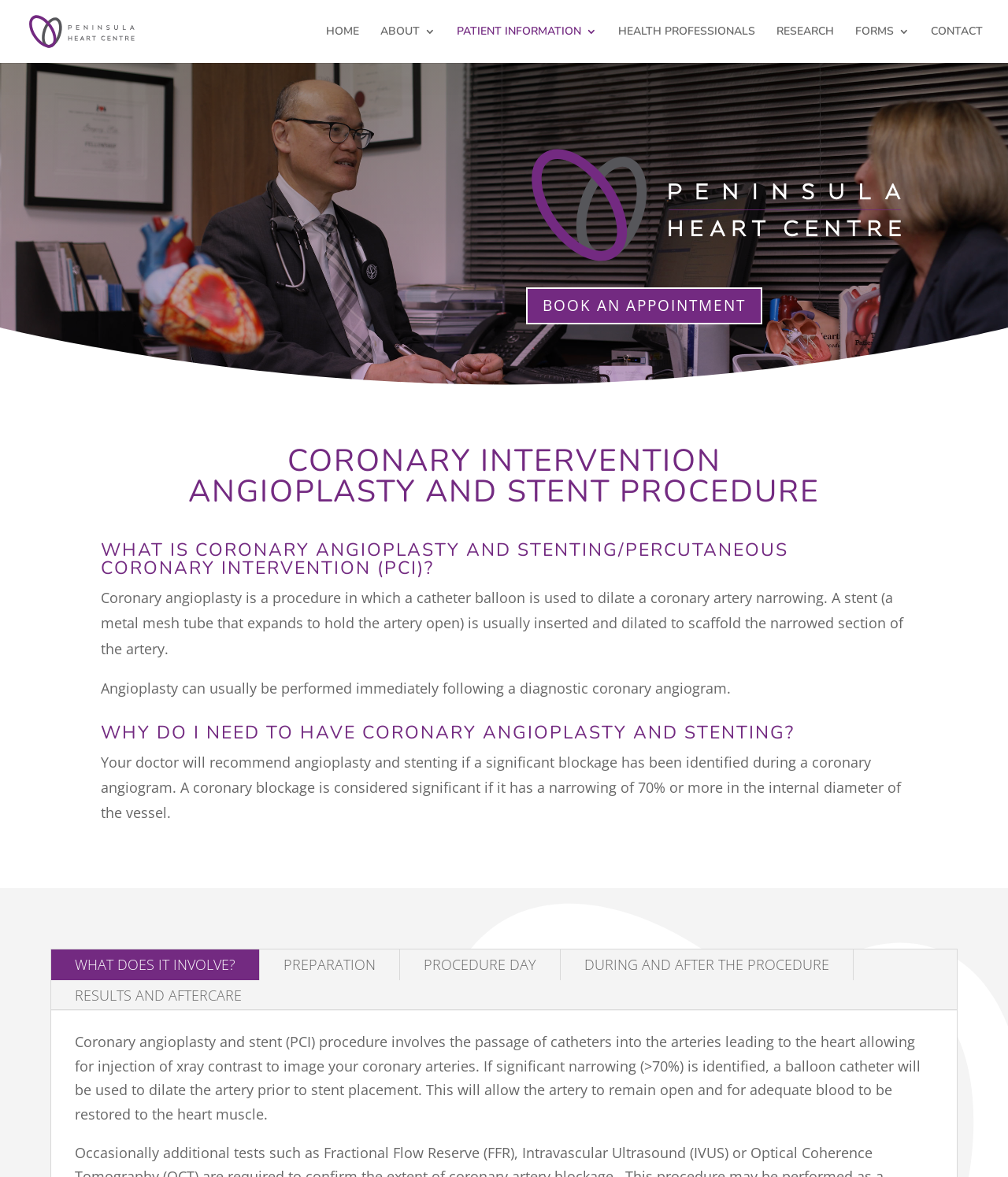What is the purpose of a stent in coronary angioplasty?
Examine the image closely and answer the question with as much detail as possible.

As mentioned on the webpage, a stent is a metal mesh tube that expands to hold the artery open, allowing for adequate blood to be restored to the heart muscle.